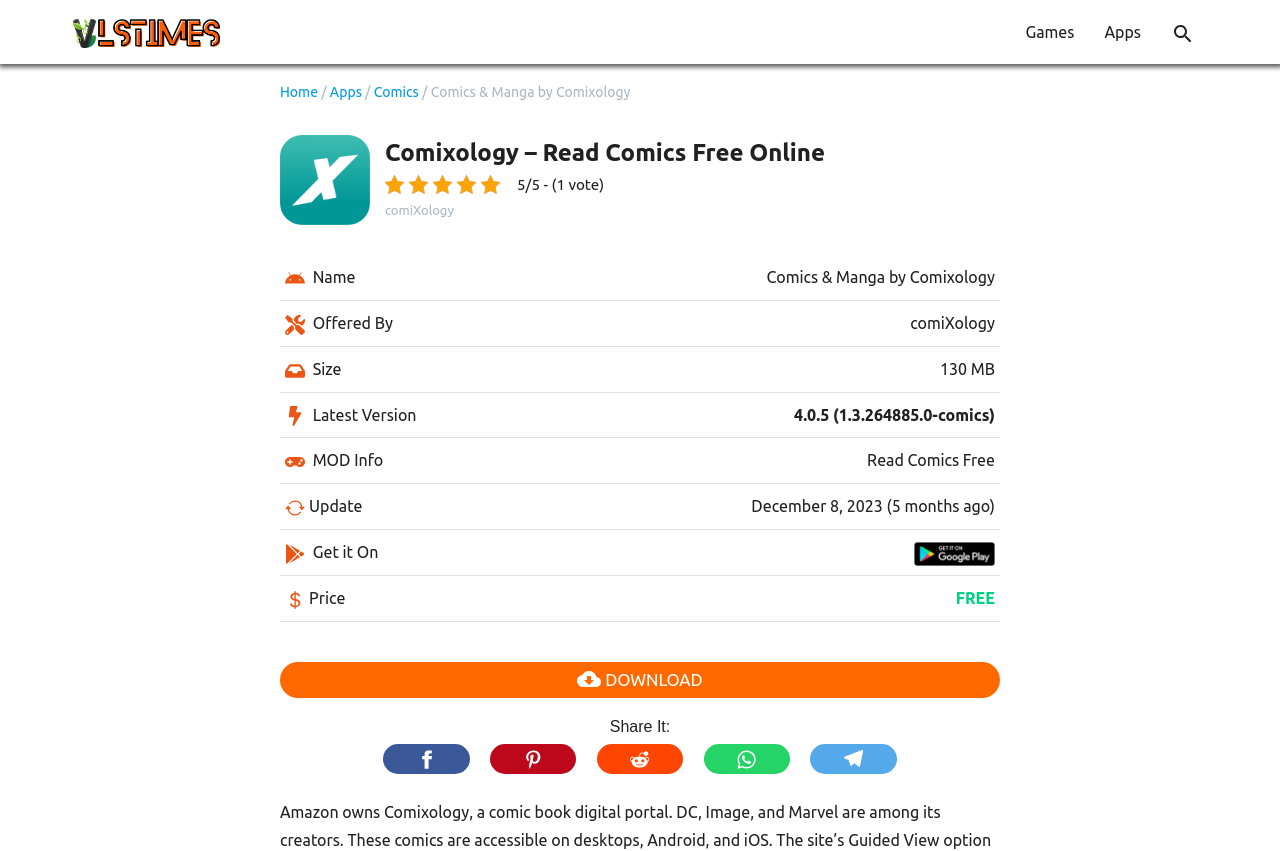Determine the bounding box of the UI element mentioned here: "Proudly powered by WordPress". The coordinates must be in the format [left, top, right, bottom] with values ranging from 0 to 1.

None